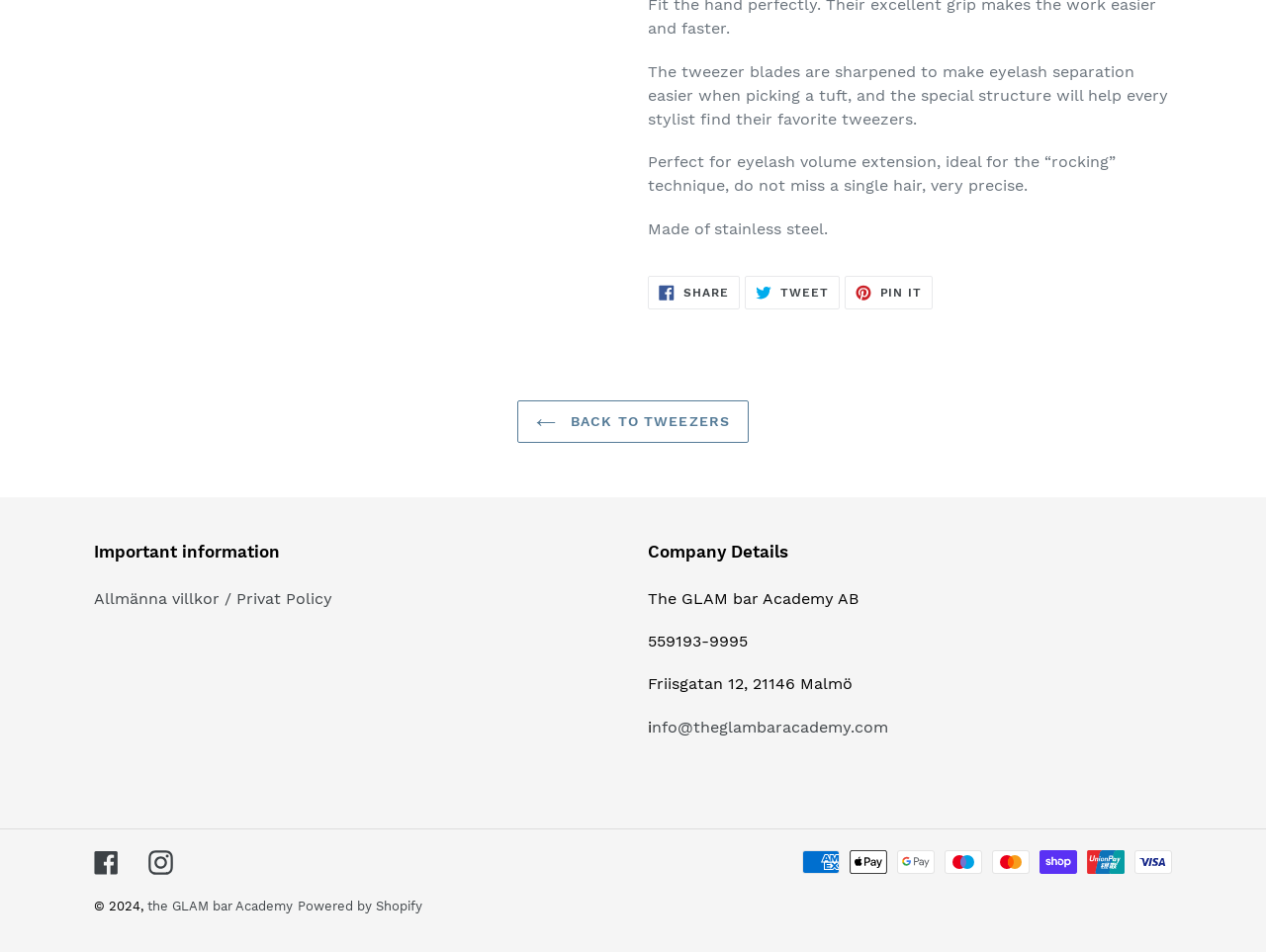Determine the bounding box coordinates for the UI element described. Format the coordinates as (top-left x, top-left y, bottom-right x, bottom-right y) and ensure all values are between 0 and 1. Element description: Powered by Shopify

[0.235, 0.944, 0.334, 0.959]